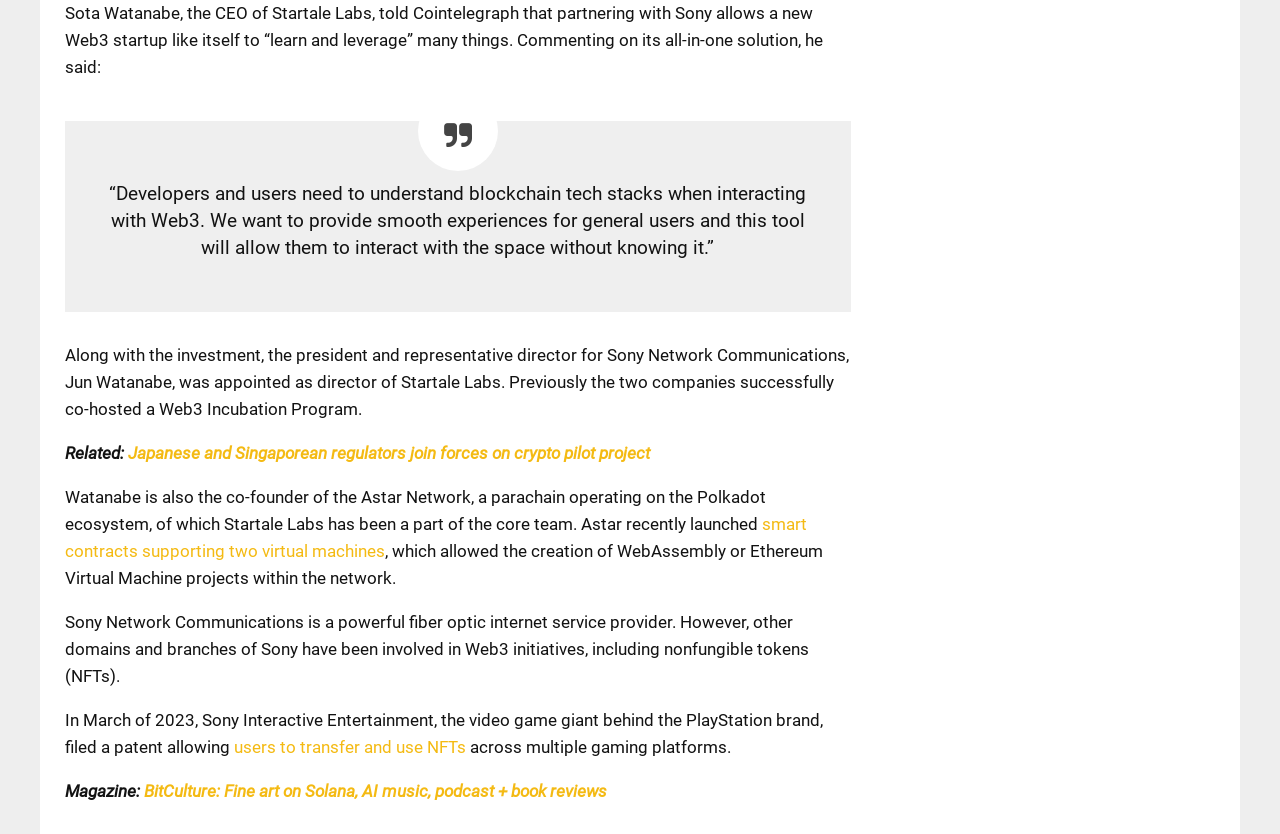Please reply to the following question with a single word or a short phrase:
What is the name of the network that Watanabe is also the co-founder of?

Astar Network